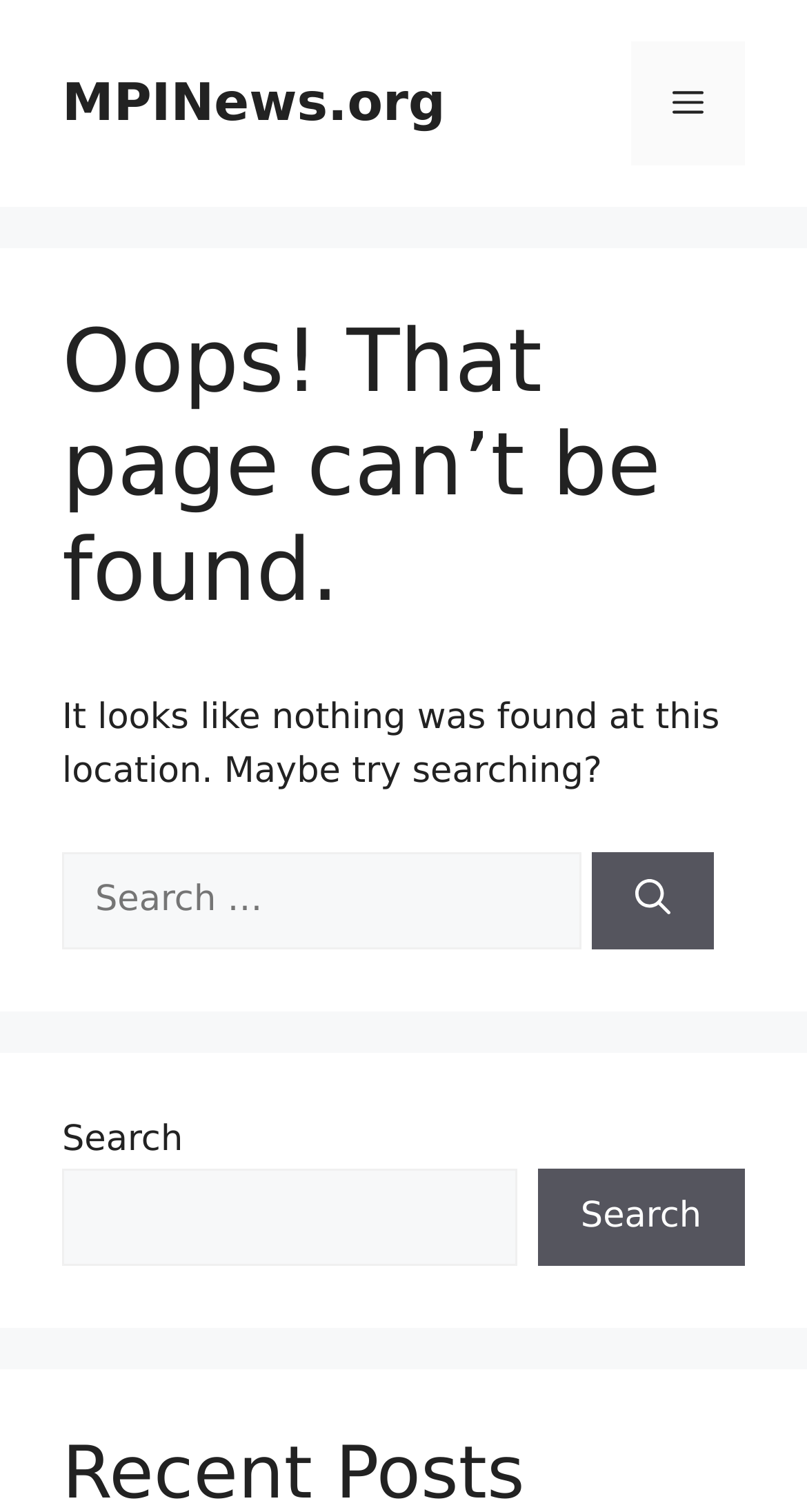Please answer the following question using a single word or phrase: What is the text of the static text element below the main heading?

It looks like nothing was found at this location. Maybe try searching?